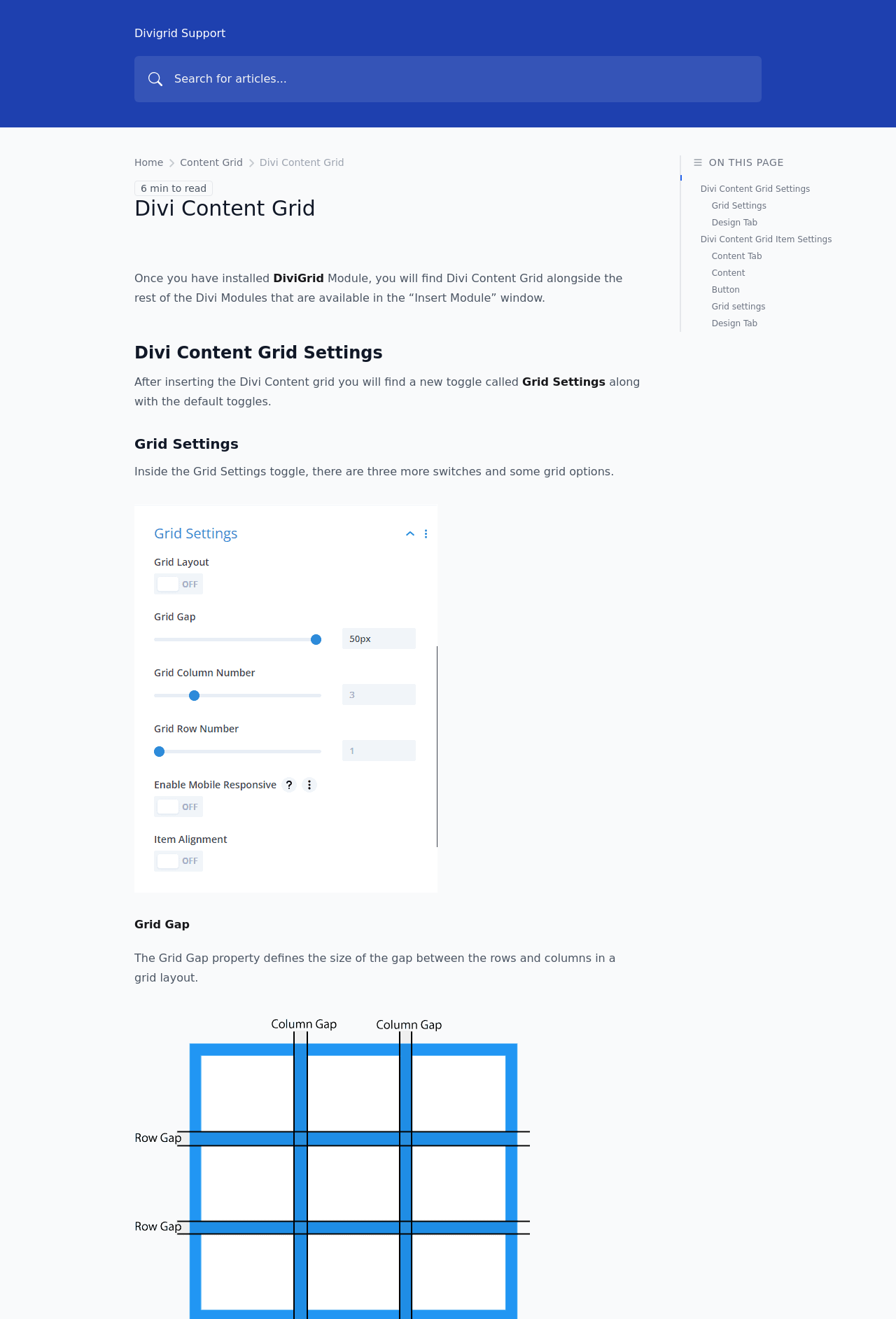Determine the bounding box coordinates of the UI element described below. Use the format (top-left x, top-left y, bottom-right x, bottom-right y) with floating point numbers between 0 and 1: Button

[0.785, 0.213, 0.975, 0.226]